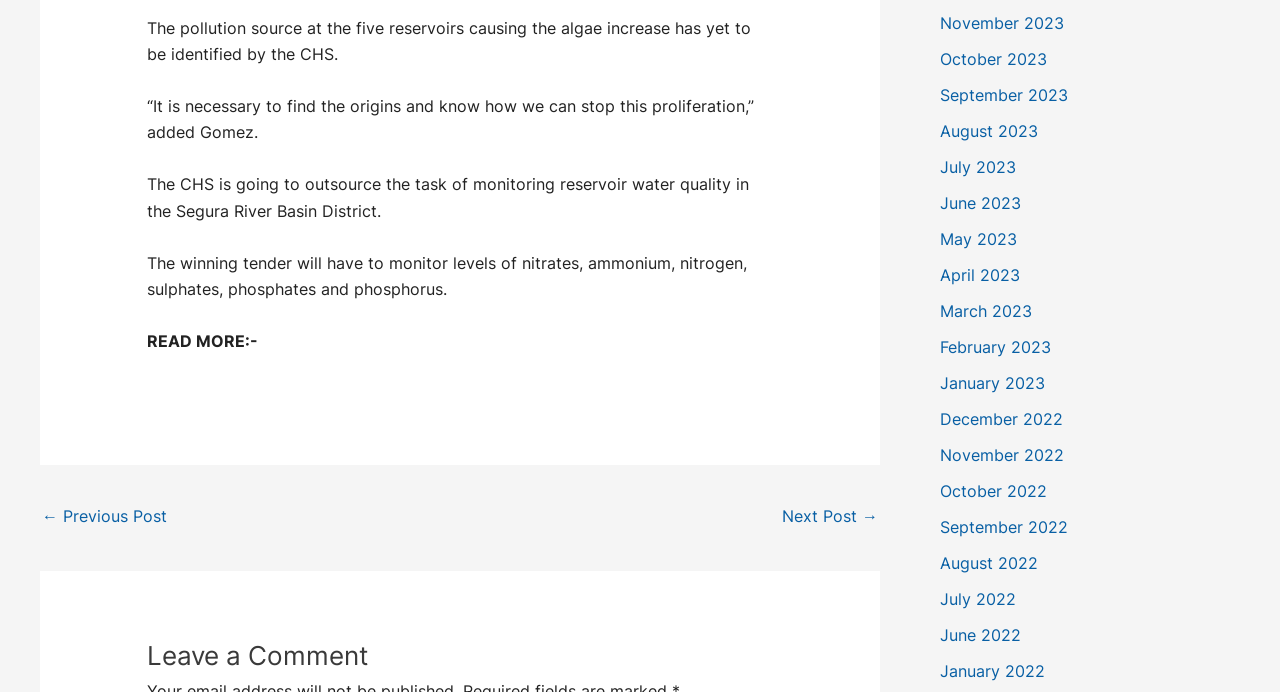From the element description December 2022, predict the bounding box coordinates of the UI element. The coordinates must be specified in the format (top-left x, top-left y, bottom-right x, bottom-right y) and should be within the 0 to 1 range.

[0.734, 0.591, 0.83, 0.62]